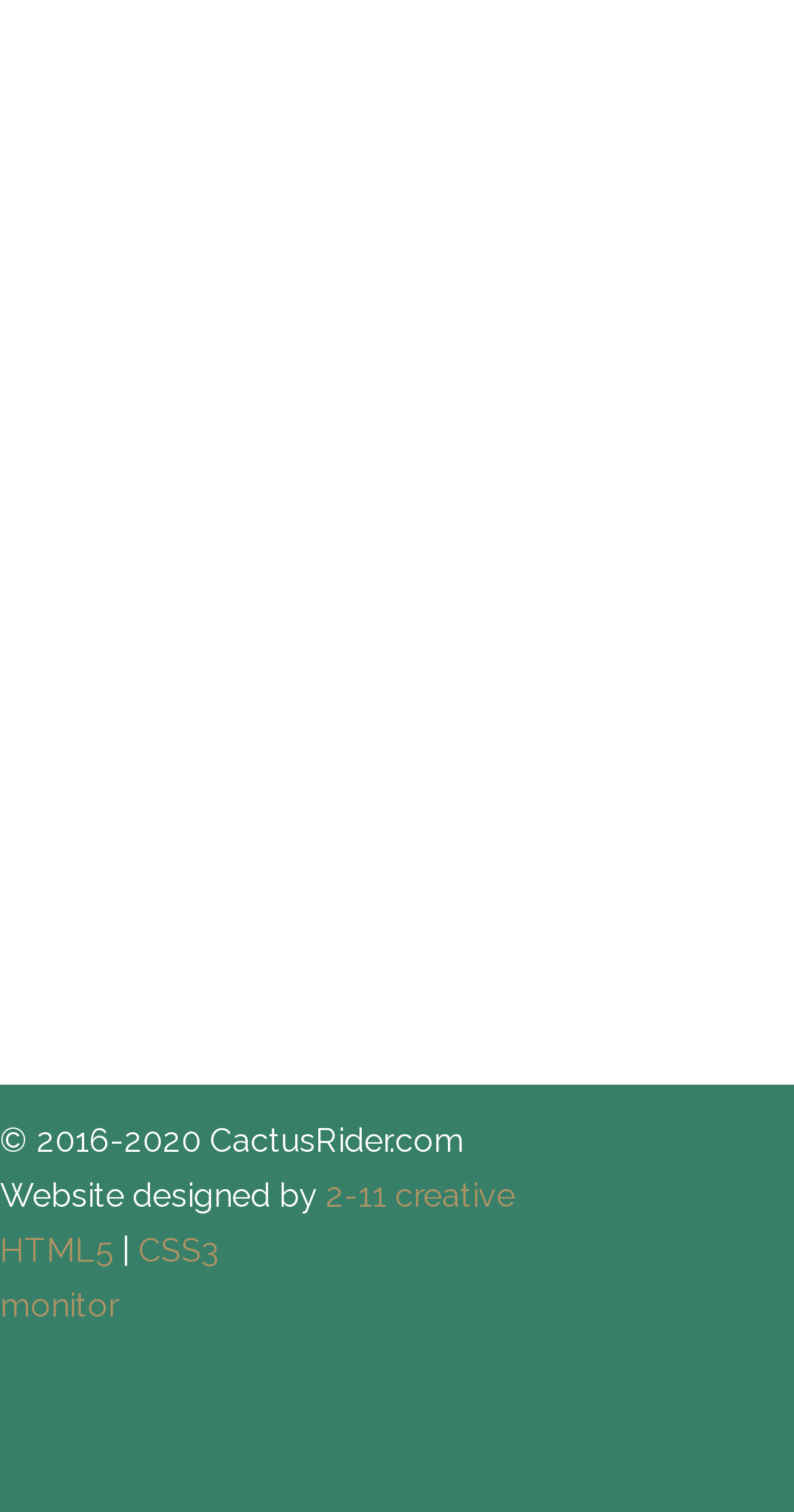How many links are there at the bottom of the webpage?
Answer briefly with a single word or phrase based on the image.

4